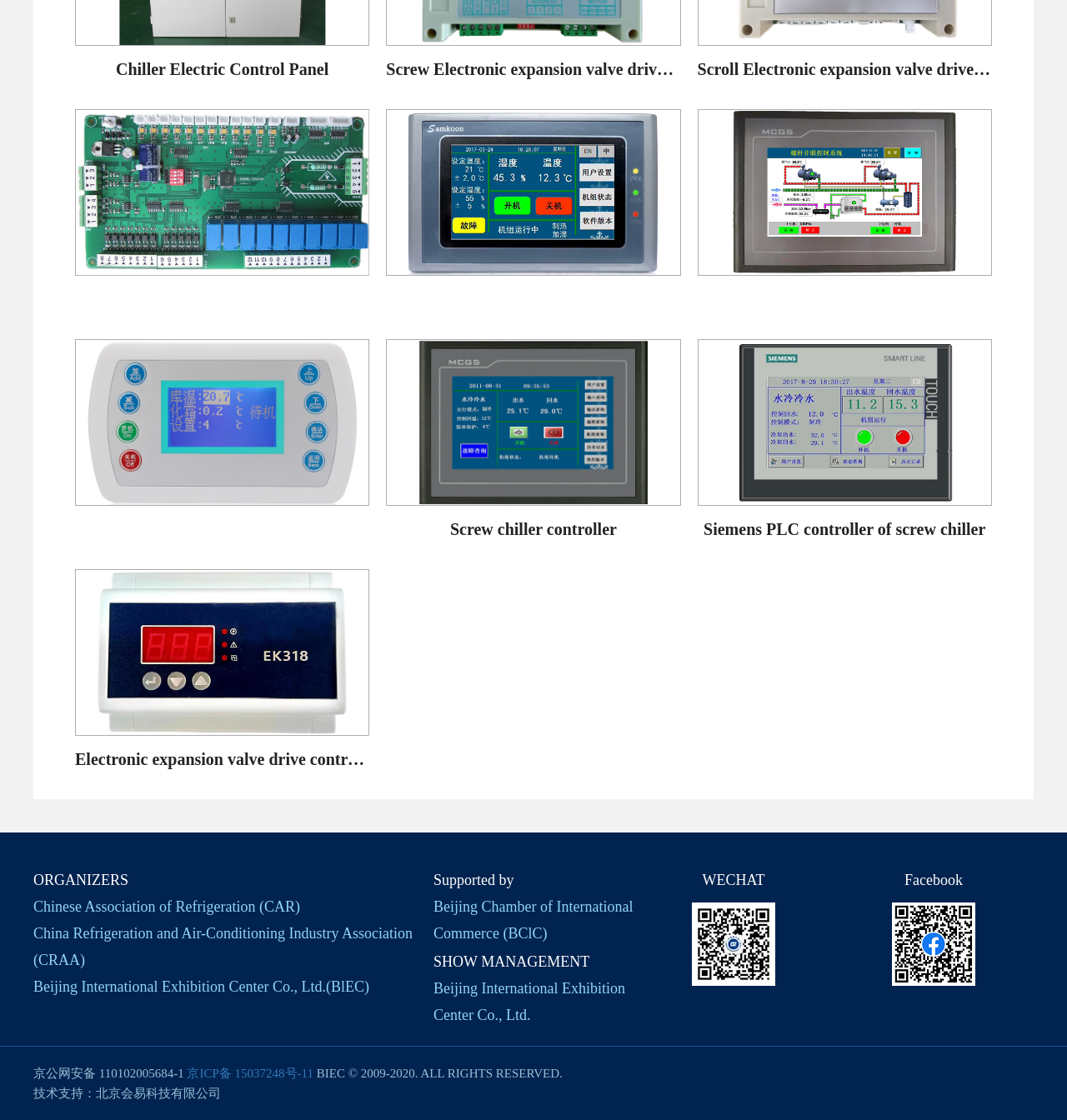Please answer the following query using a single word or phrase: 
What is the purpose of the images on the webpage?

Decoration or illustration